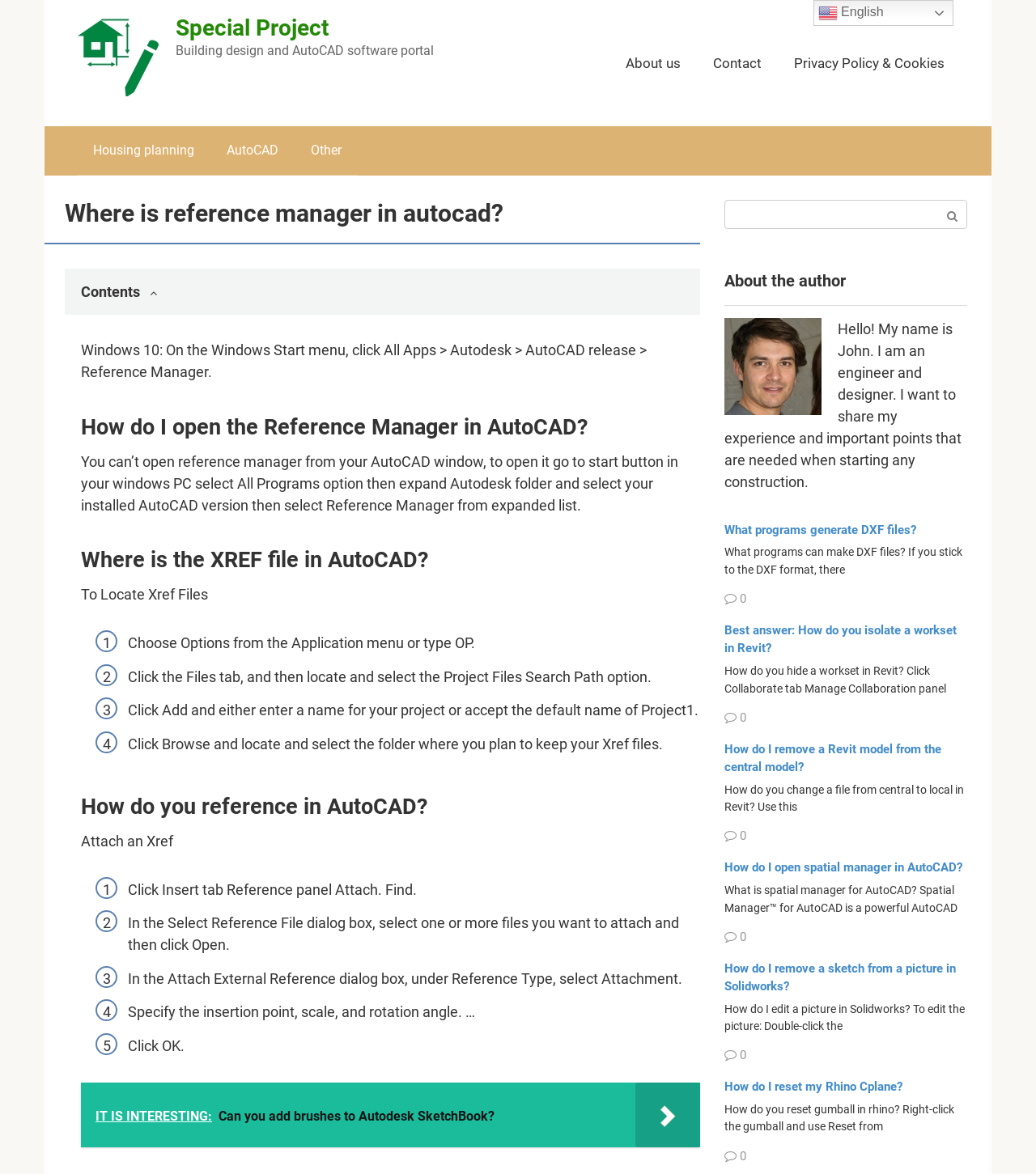Describe all the significant parts and information present on the webpage.

This webpage is about AutoCAD software and related topics. At the top, there is a navigation menu with links to "Special Project", "About us", "Contact", and "Privacy Policy & Cookies". Below the navigation menu, there is a header section with a title "Where is reference manager in autocad?" and a subtitle "Building design and AutoCAD software portal".

The main content of the webpage is divided into several sections. The first section explains how to open the Reference Manager in AutoCAD, with a step-by-step guide. The second section answers the question "Where is the XREF file in AutoCAD?" and provides instructions on how to locate Xref files. The third section explains how to reference in AutoCAD, including attaching an Xref file.

On the right side of the webpage, there is a search bar with a search button. Below the search bar, there is a section about the author, with a brief introduction and a link to another article. There are also several links to other related articles, including "What programs generate DXF files?", "How do you isolate a workset in Revit?", and "How do I remove a Revit model from the central model?".

At the bottom of the webpage, there are several more links to other articles, including "How do I open spatial manager in AutoCAD?", "How do I remove a sketch from a picture in Solidworks?", and "How do I reset my Rhino Cplane?". Each of these links has a brief summary or introduction to the article.

There are also several images on the webpage, including a logo for "Special Project" and a flag icon for "en English" in the top-right corner.